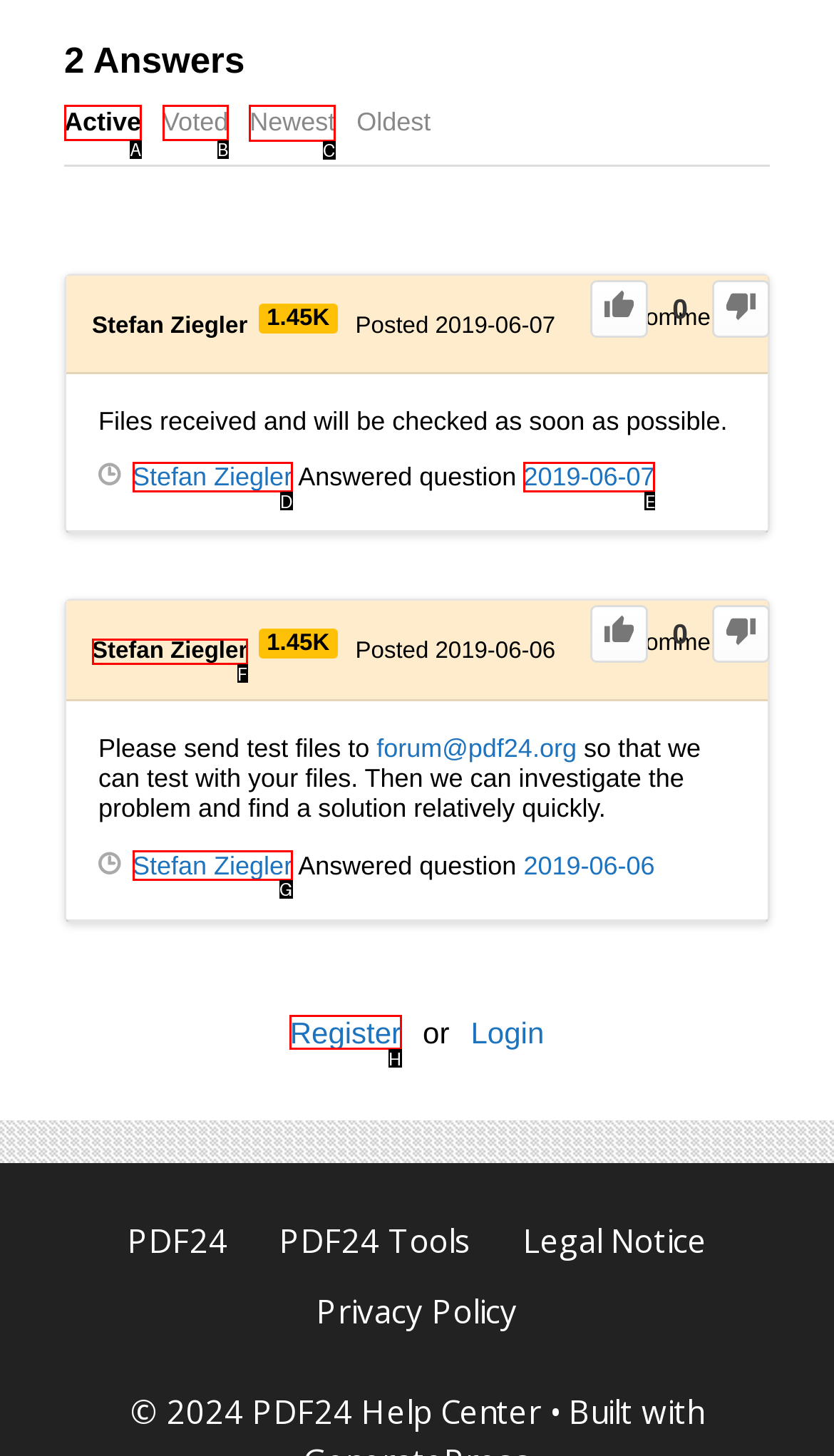Determine which option should be clicked to carry out this task: Sort answers by newest
State the letter of the correct choice from the provided options.

C